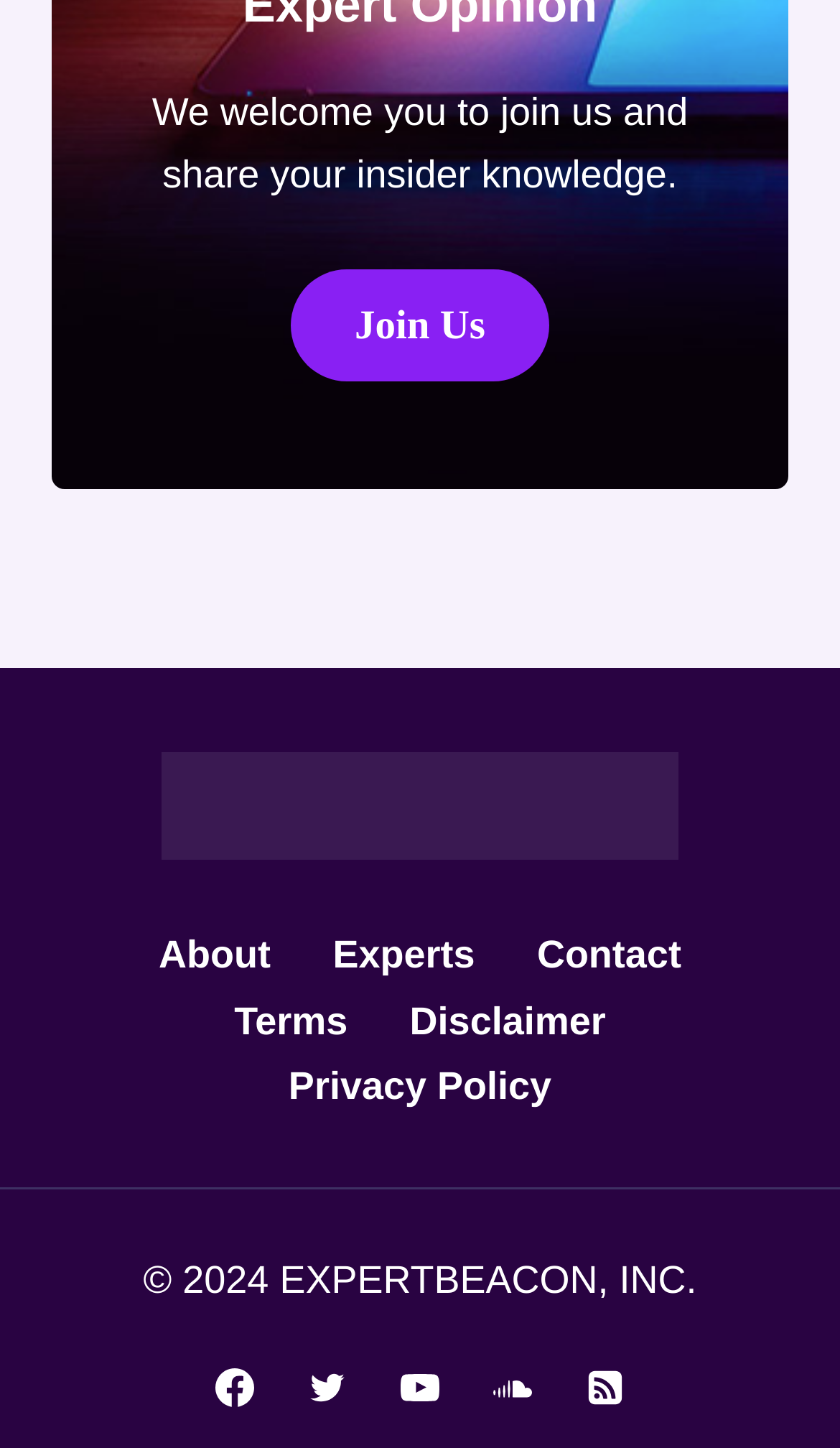What is the first link in the footer navigation? Please answer the question using a single word or phrase based on the image.

About